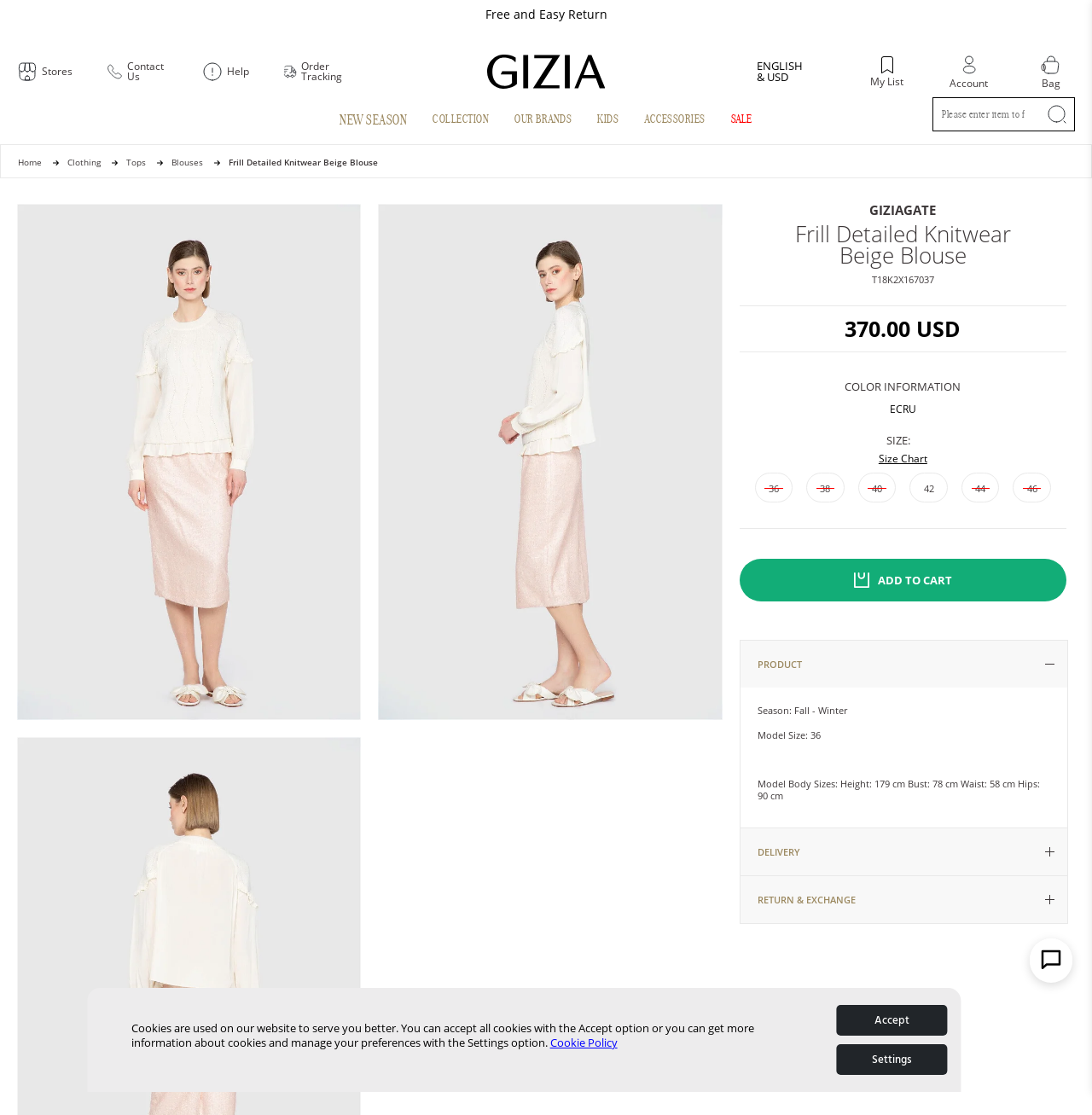Explain the webpage's design and content in an elaborate manner.

This webpage appears to be a product page for a beige blouse from the brand Gizia. At the top of the page, there is a notification bar with a message about cookies and options to accept or manage preferences. Below this, there is a navigation menu with links to various sections of the website, including stores, contact us, help, and order tracking.

On the left side of the page, there is a vertical menu with links to different categories, such as clothing, tops, and blouses. The current page is highlighted, indicating that the user is viewing the product page for the Frill Detailed Knitwear Beige Blouse.

The main content of the page is divided into two sections. On the left, there are two large images of the blouse, with the brand name "GIZIAGATE" written above them. On the right, there is a product description section with details about the blouse, including its name, price (370.00 USD), color (ecru), and size options. There is also a size chart link and a section with information about the product, including its season, model size, and model body sizes.

Below the product description, there are links to add the product to the cart, as well as sections with information about delivery and return & exchange policies. At the very bottom of the page, there is a footer with links to various sections of the website, including home, clothing, and sale.

Throughout the page, there are various icons and images, including a search icon, a cart icon, and images of the blouse from different angles. The overall layout of the page is clean and easy to navigate, with clear headings and concise text.